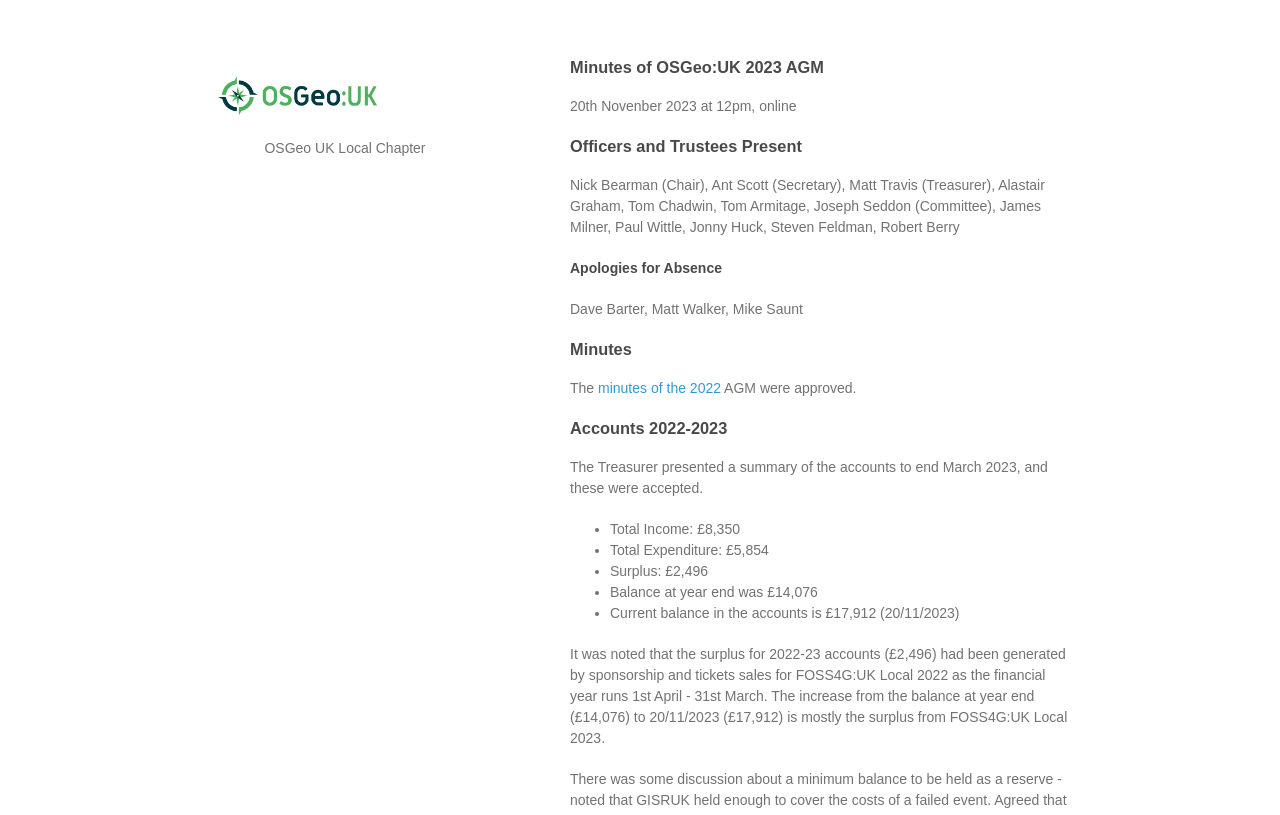Please study the image and answer the question comprehensively:
What is the current balance in OSGeo:UK's accounts?

I found the answer by looking at the list of accounts information, which includes a bullet point that says 'Current balance in the accounts is £17,912 (20/11/2023)'.